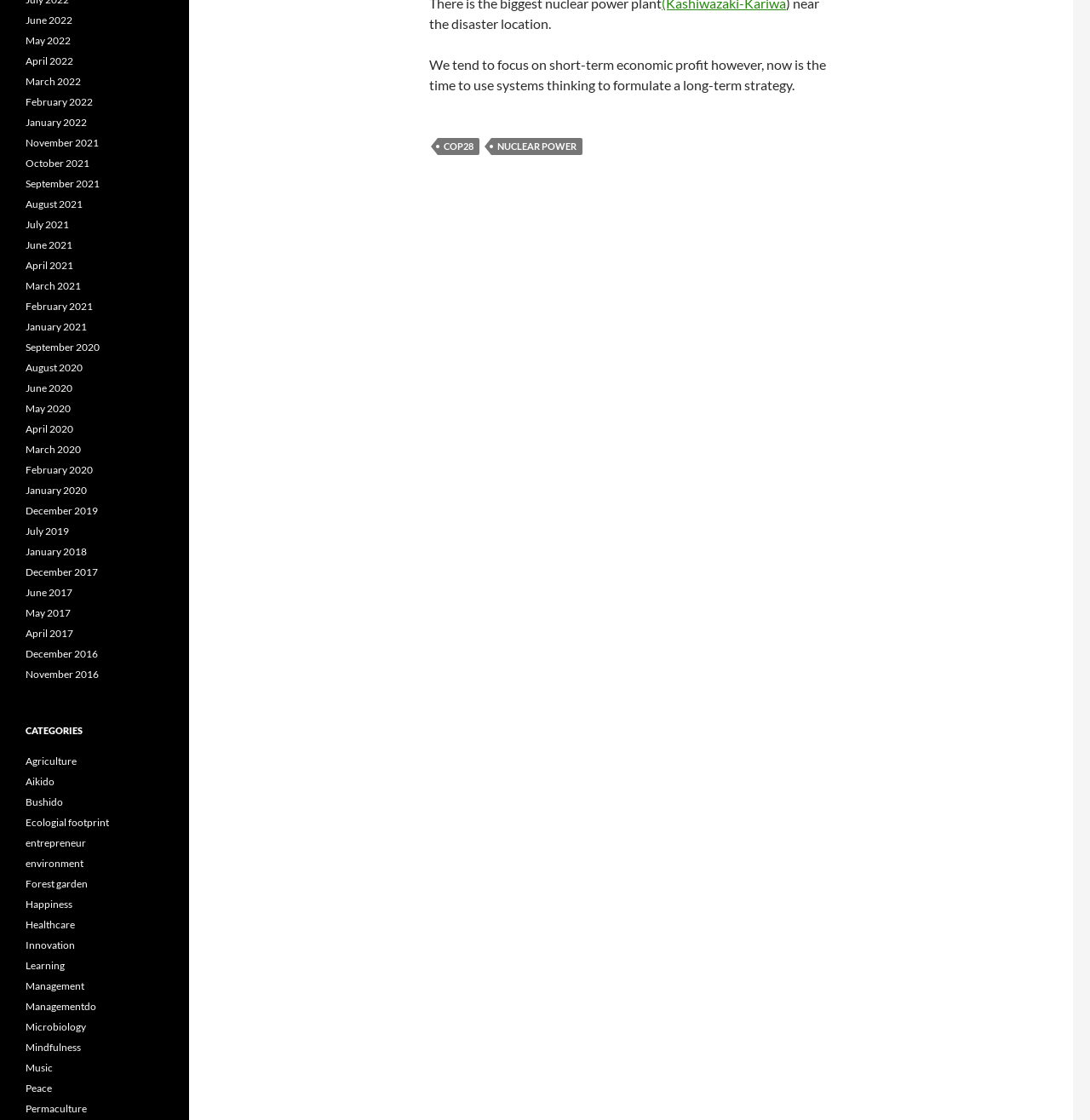Find the bounding box coordinates of the element I should click to carry out the following instruction: "Learn about Permaculture".

[0.023, 0.984, 0.08, 0.995]